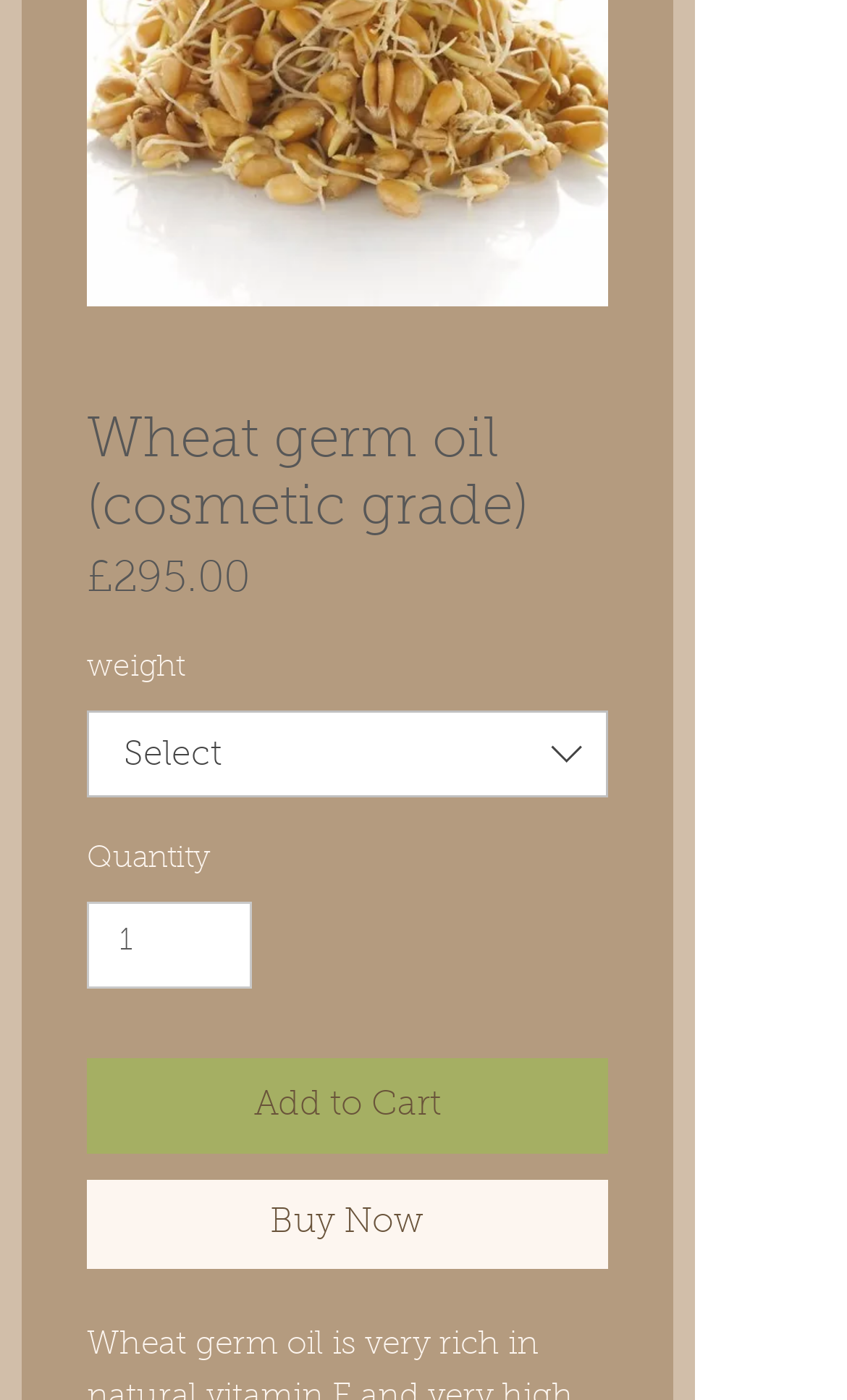From the webpage screenshot, identify the region described by Add to Cart. Provide the bounding box coordinates as (top-left x, top-left y, bottom-right x, bottom-right y), with each value being a floating point number between 0 and 1.

[0.103, 0.756, 0.718, 0.824]